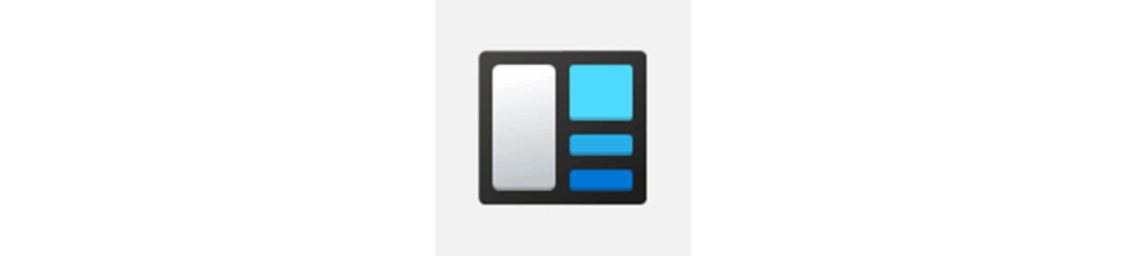What is the purpose of the Windows 11 Widgets feature?
Provide a one-word or short-phrase answer based on the image.

Easy access to personalized content